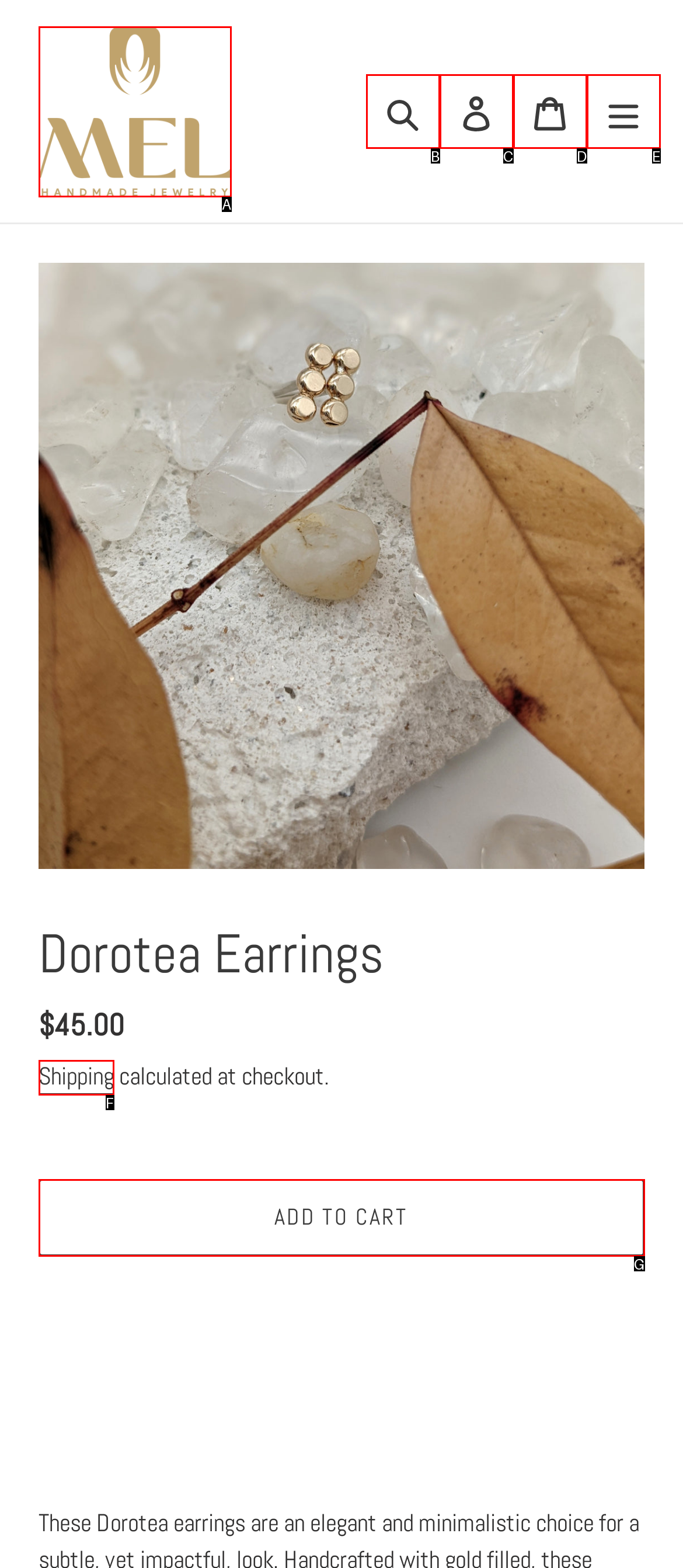Based on the description: Log in, select the HTML element that best fits. Reply with the letter of the correct choice from the options given.

C